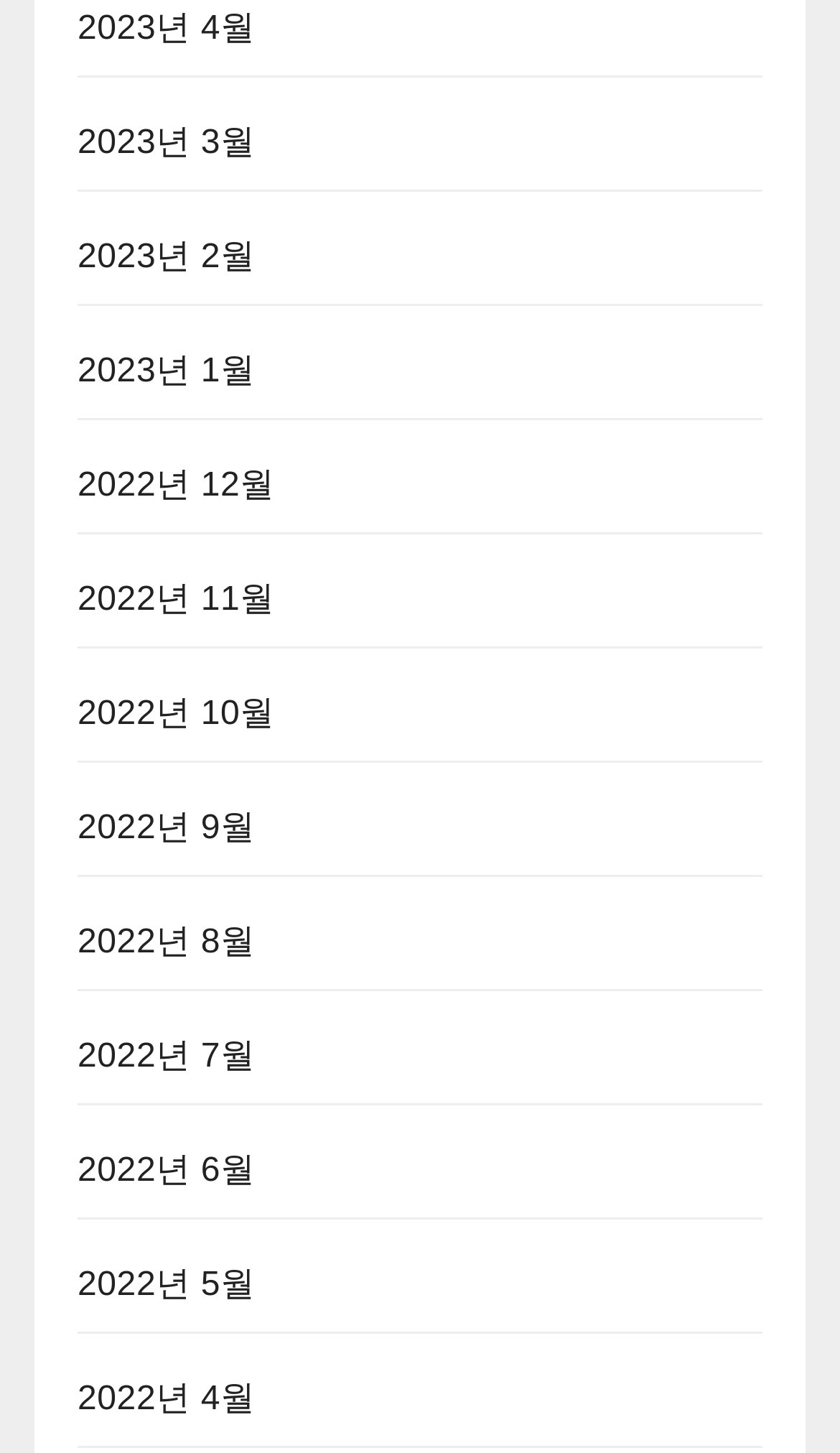Given the webpage screenshot, identify the bounding box of the UI element that matches this description: "2022년 10월".

[0.092, 0.479, 0.327, 0.504]